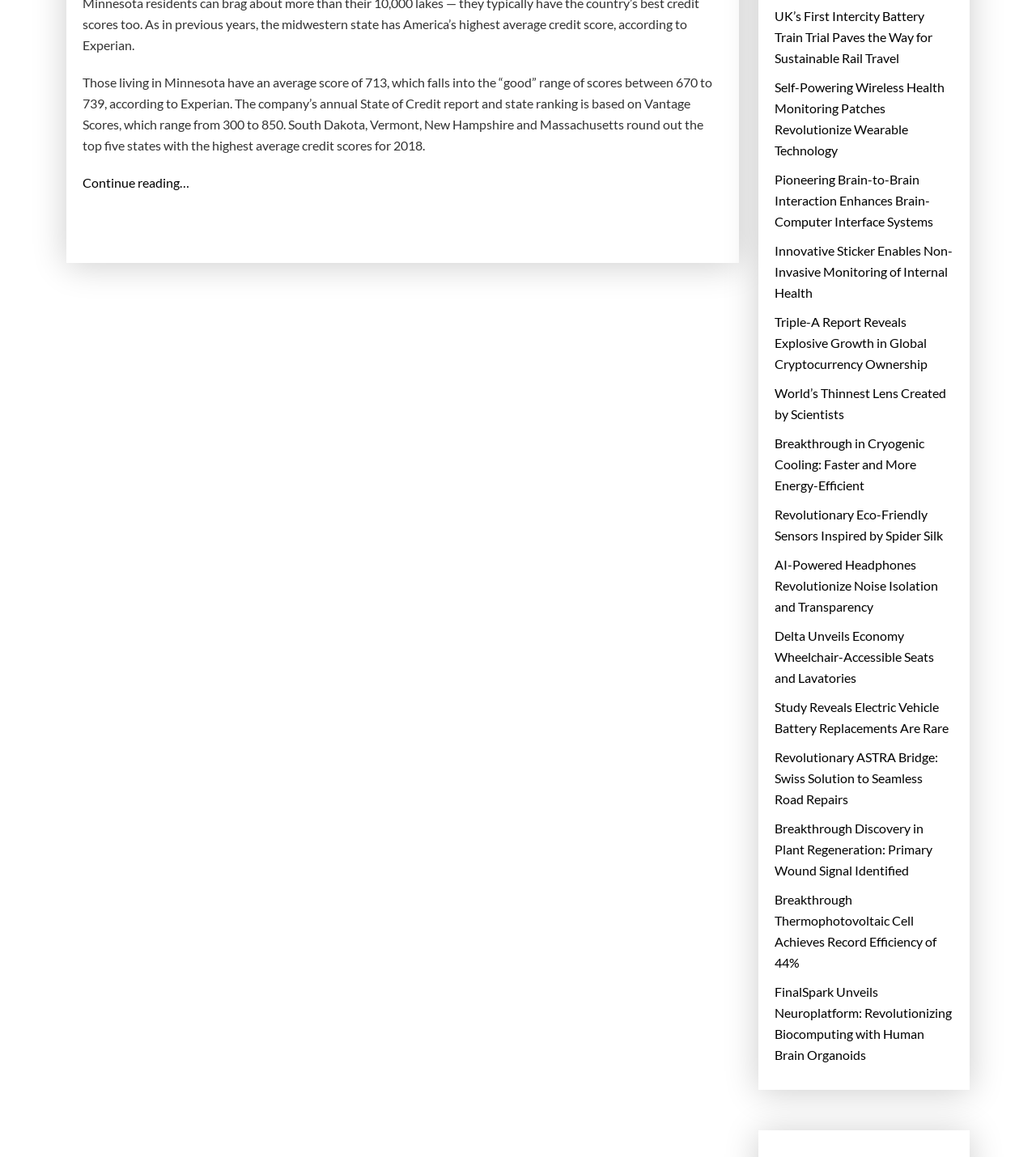What is the range of Vantage Scores?
Can you provide a detailed and comprehensive answer to the question?

The answer can be found in the first StaticText element, which states '...according to Experian. The company’s annual State of Credit report and state ranking is based on Vantage Scores, which range from 300 to 850.'.